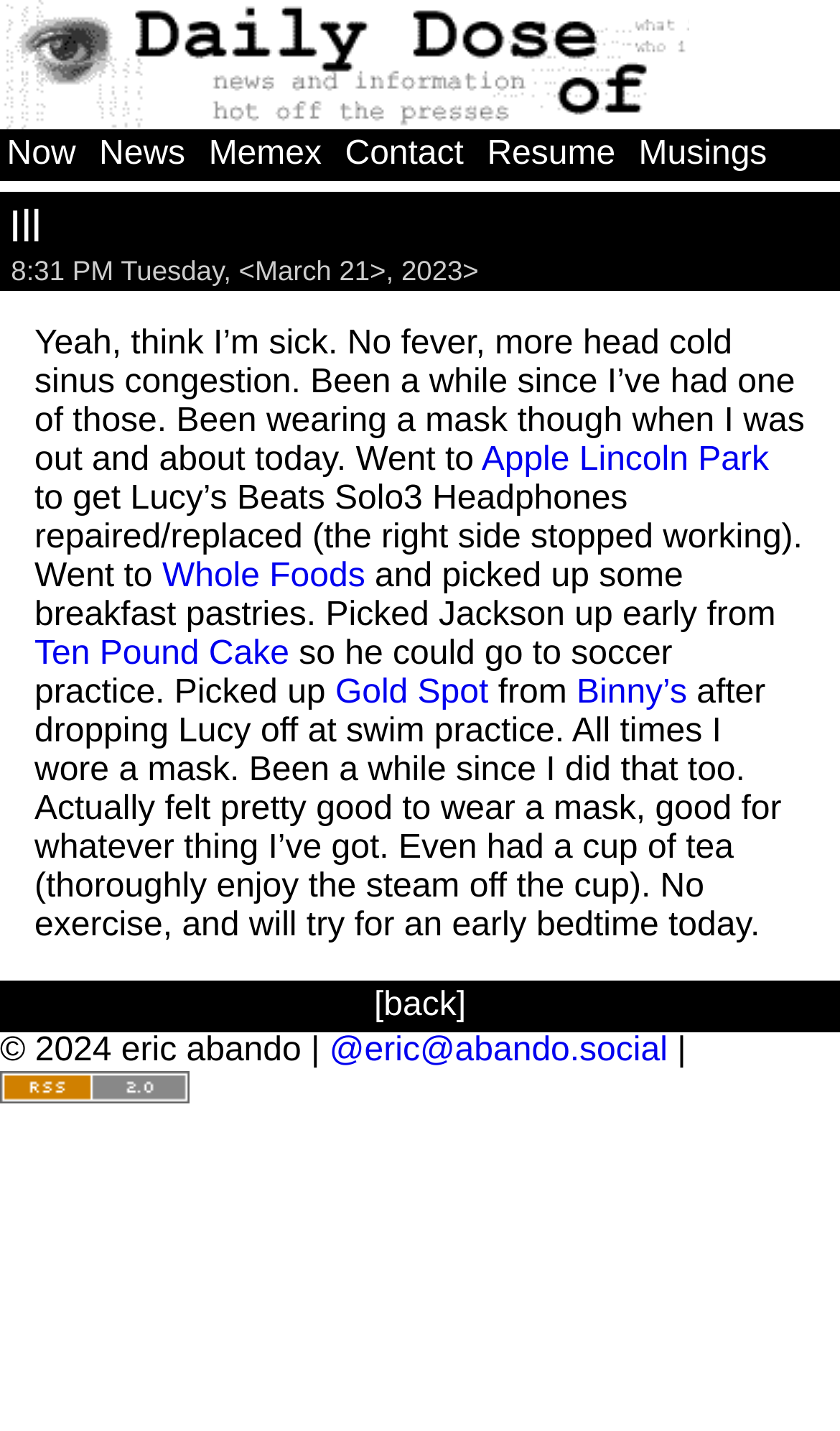Determine the bounding box for the described UI element: "Now".

[0.0, 0.095, 0.098, 0.121]